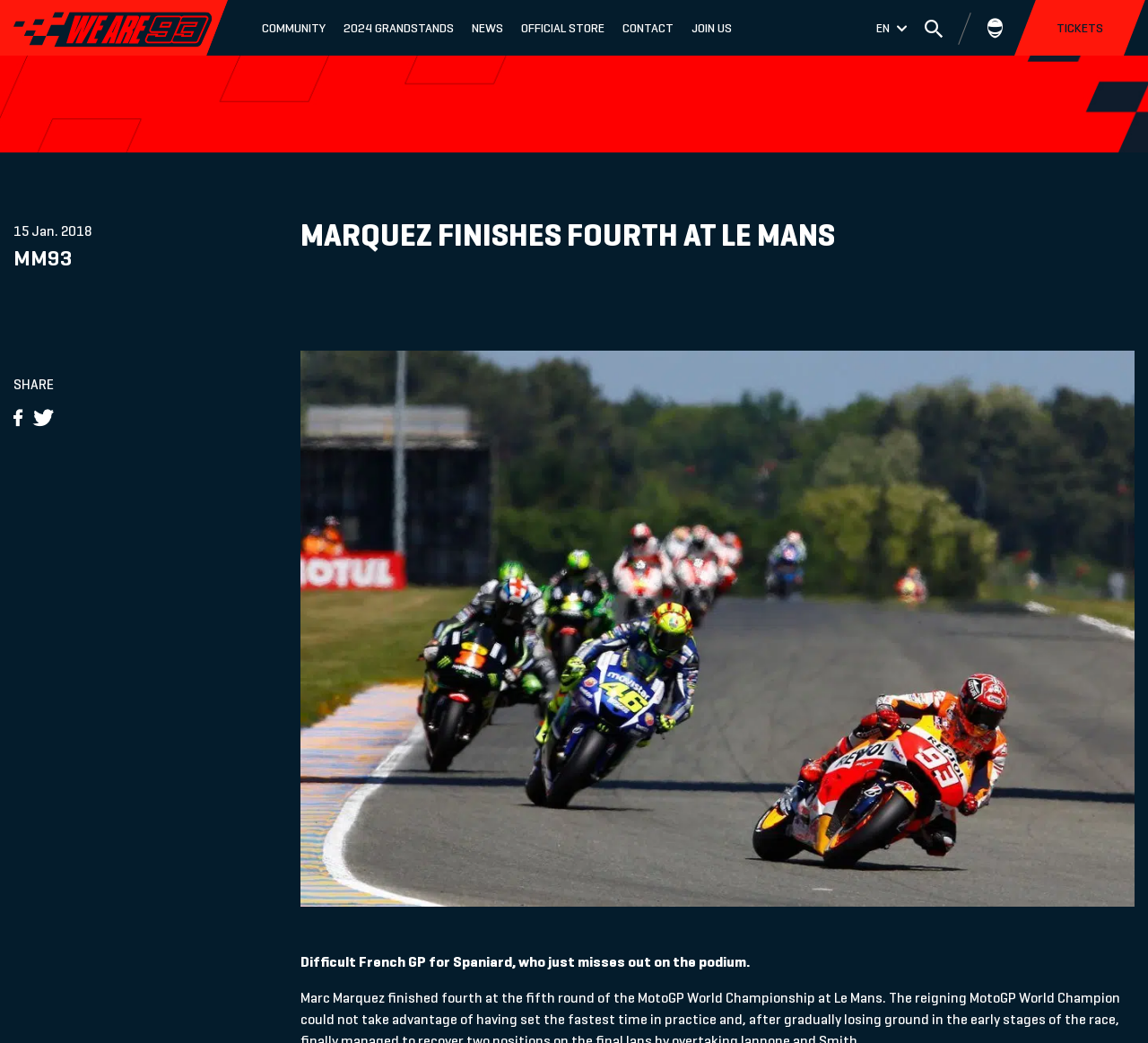Generate a comprehensive caption for the webpage you are viewing.

The webpage is about Marc Marquez, a MotoGP rider, and his performance at the French GP at Le Mans. At the top left corner, there is a link to skip to the content. Next to it, there is a logo and a link to "WE ARE 93". 

On the top navigation bar, there are several links, including "COMMUNITY", "2024 GRANDSTANDS", "NEWS", "OFFICIAL STORE", "CONTACT", and "JOIN US", aligned from left to right. On the right side of the navigation bar, there are two buttons with flags and a link to "TICKETS".

Below the navigation bar, there is a heading that reads "MARQUEZ FINISHES FOURTH AT LE MANS". Underneath the heading, there is a paragraph of text that summarizes Marc Marquez's performance at the French GP, stating that he finished fourth and just missed out on the podium. 

To the left of the paragraph, there is a smaller text that reads "15 Jan. 2018", which is likely the date of the event. Below the date, there is a text "MM93" and a "SHARE" button with links to share the content on Facebook and Twitter.